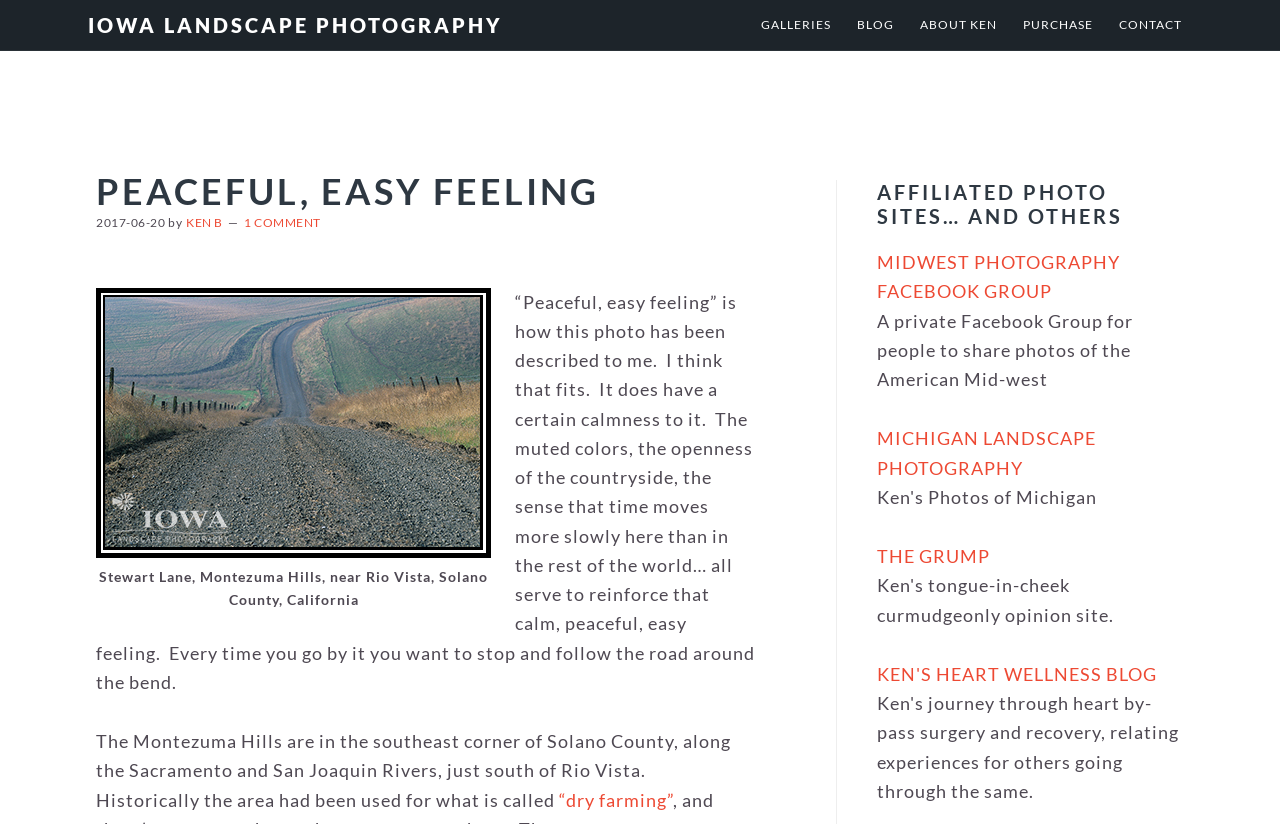Respond with a single word or phrase to the following question:
What type of photography is featured on this website?

Iowa Landscape Photography